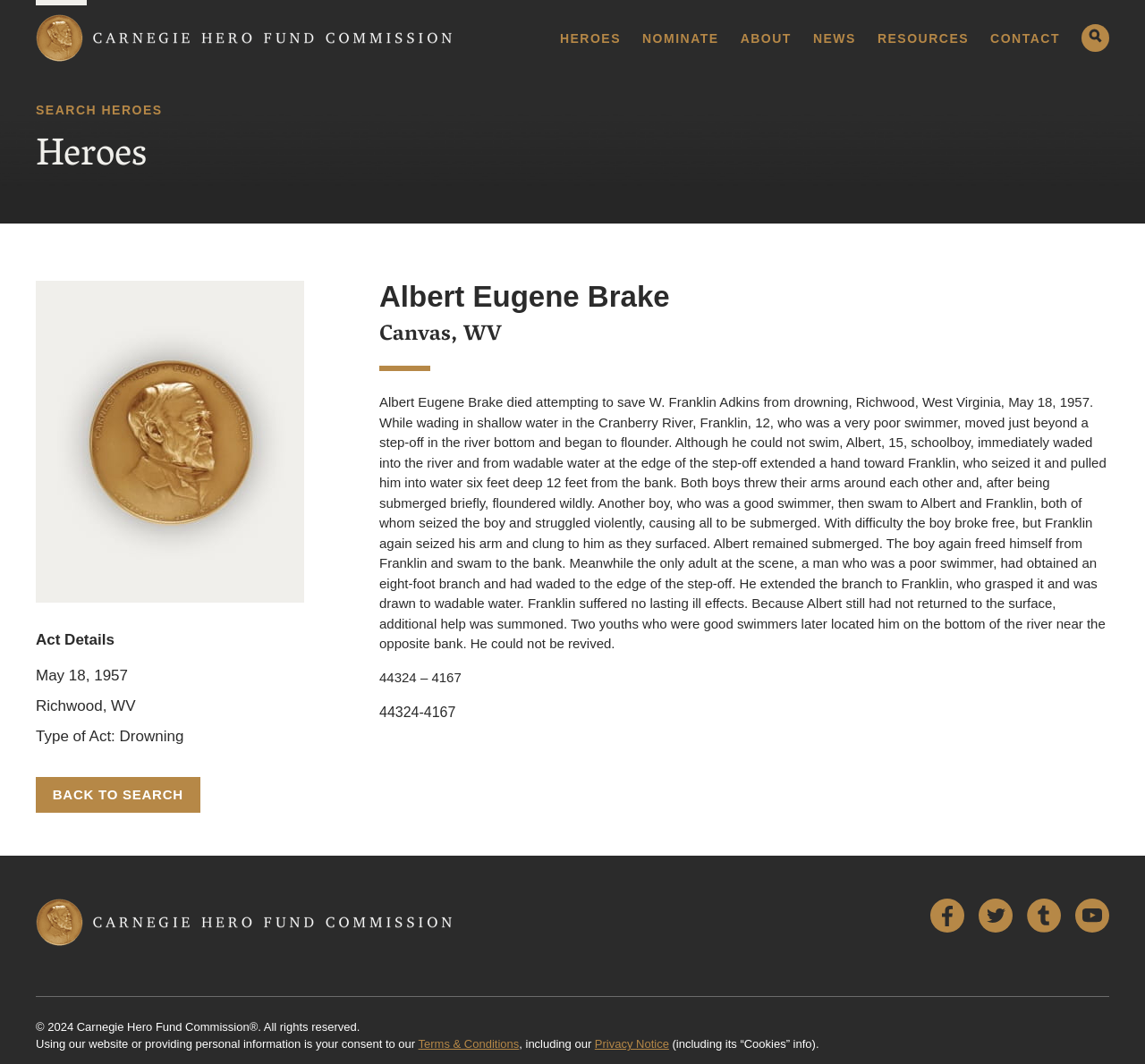Find the main header of the webpage and produce its text content.

Albert Eugene Brake